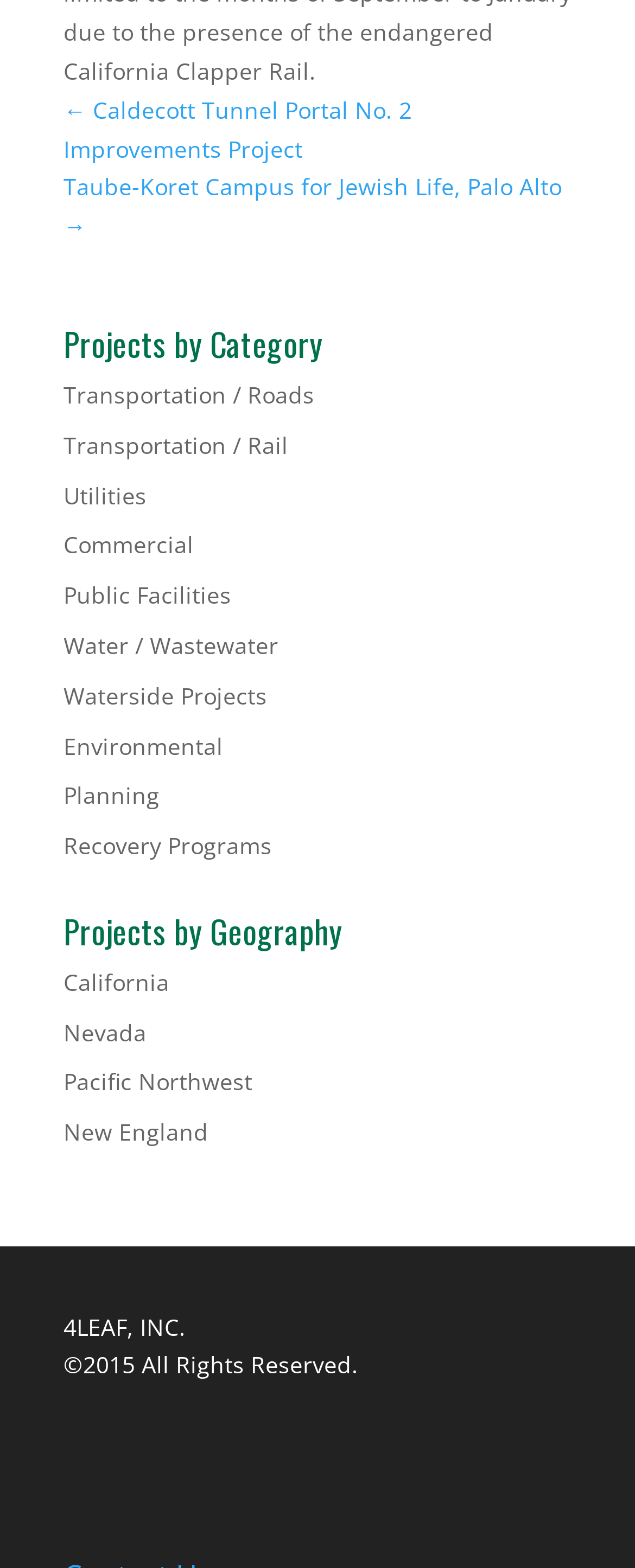Provide the bounding box coordinates for the UI element that is described by this text: "Water / Wastewater". The coordinates should be in the form of four float numbers between 0 and 1: [left, top, right, bottom].

[0.1, 0.401, 0.438, 0.421]